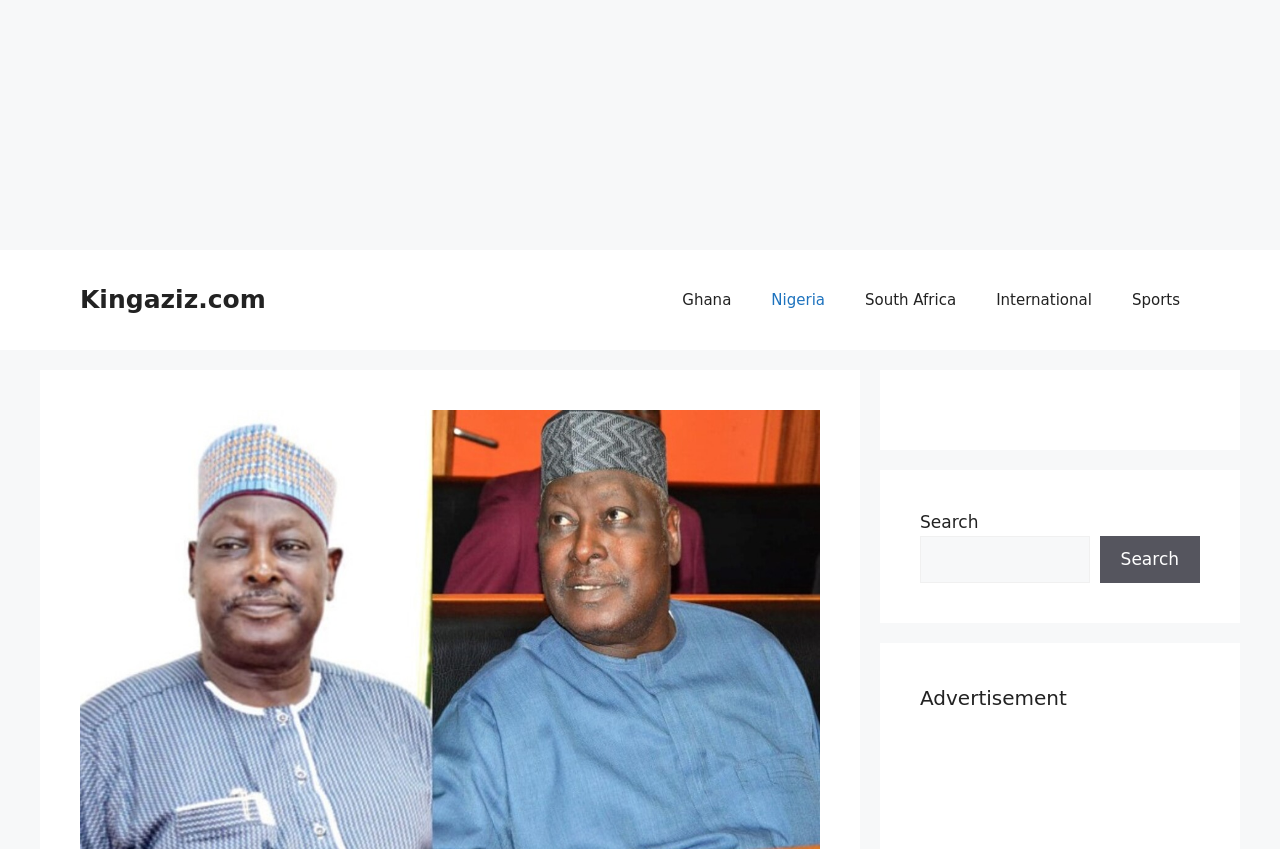Summarize the webpage in an elaborate manner.

The webpage appears to be a news article page, specifically discussing politics. The title of the page is "Election Results Will Shock El-Rufai – Babachir Lawal - Kingaziz.com". At the top of the page, there is a banner with the site's name, "Kingaziz.com", and a navigation menu with links to different sections, including "Ghana", "Nigeria", "South Africa", "International", and "Sports".

Below the navigation menu, there are two complementary sections, which may contain advertisements or other secondary content. The first complementary section is positioned to the right of the navigation menu, while the second is below it.

On the right side of the page, there is a search bar with a label "Search" and a search button. The search bar is positioned above an "Advertisement" heading, which suggests that the advertisement section is located below the search bar.

The main content of the page is not explicitly described in the accessibility tree, but based on the meta description, it appears to be an article about Babachir Lawal, a former Secretary to the Government of the Federation, and his statement about Peter Obi, the presidential candidate of the Labour Party.